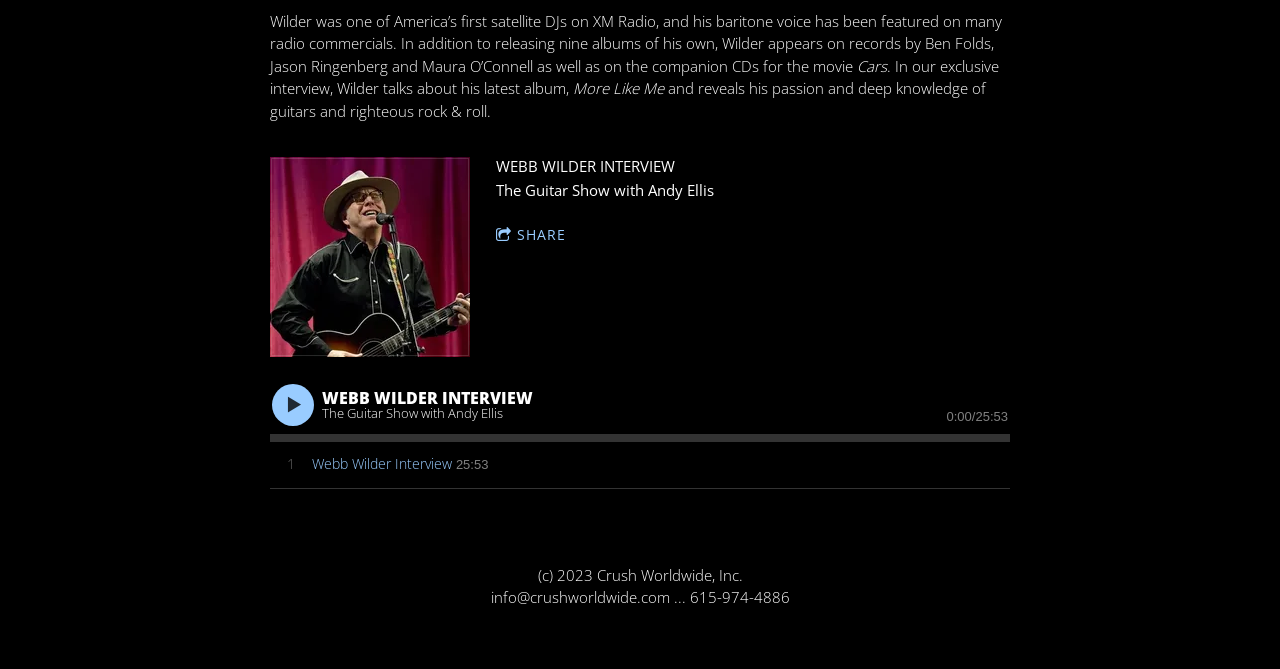Identify the bounding box coordinates for the UI element described as follows: Shop. Use the format (top-left x, top-left y, bottom-right x, bottom-right y) and ensure all values are floating point numbers between 0 and 1.

None